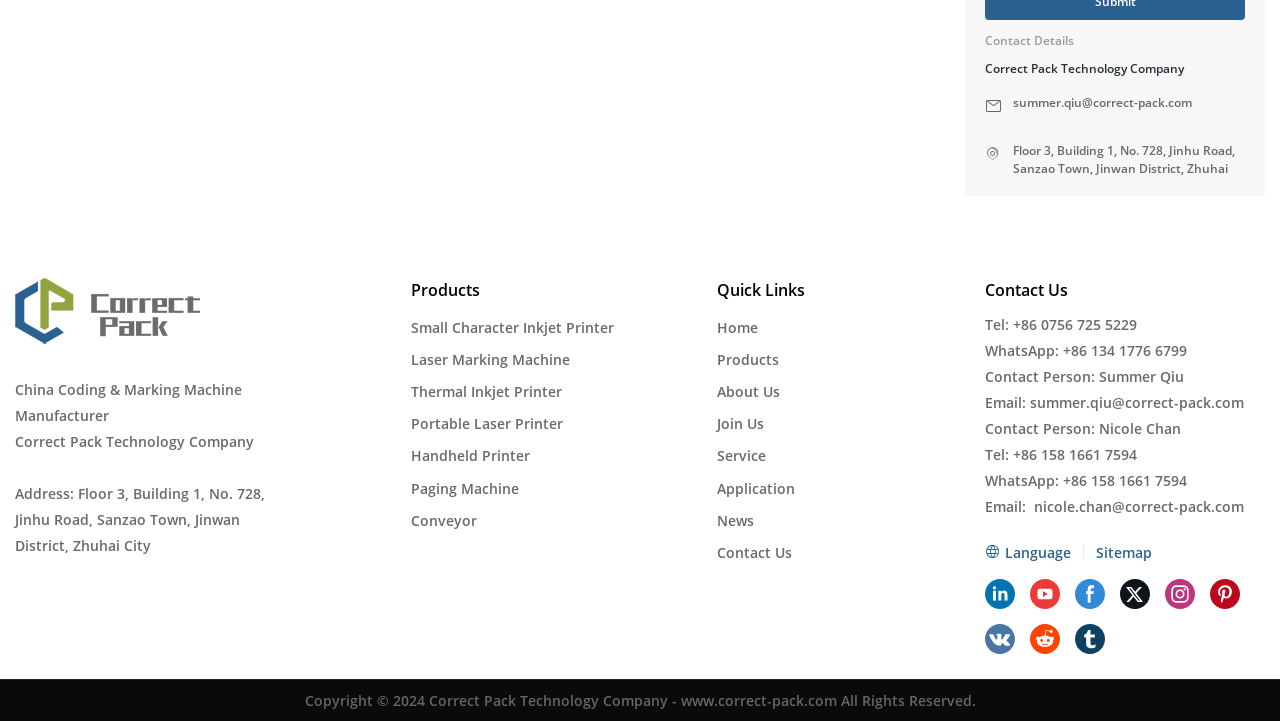What is the language of the webpage?
Using the visual information, reply with a single word or short phrase.

English